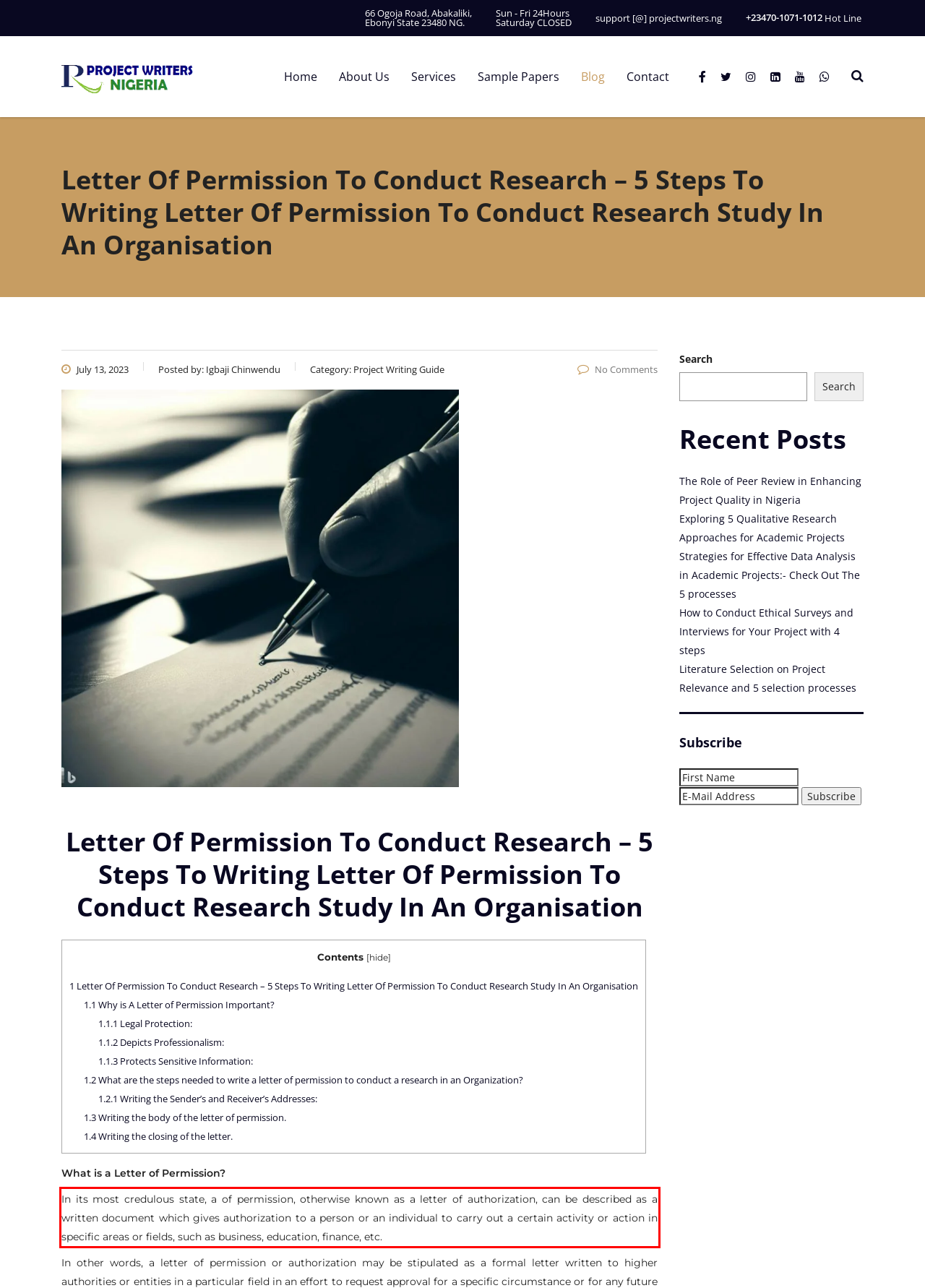From the screenshot of the webpage, locate the red bounding box and extract the text contained within that area.

In its most credulous state, a of permission, otherwise known as a letter of authorization, can be described as a written document which gives authorization to a person or an individual to carry out a certain activity or action in specific areas or fields, such as business, education, finance, etc.